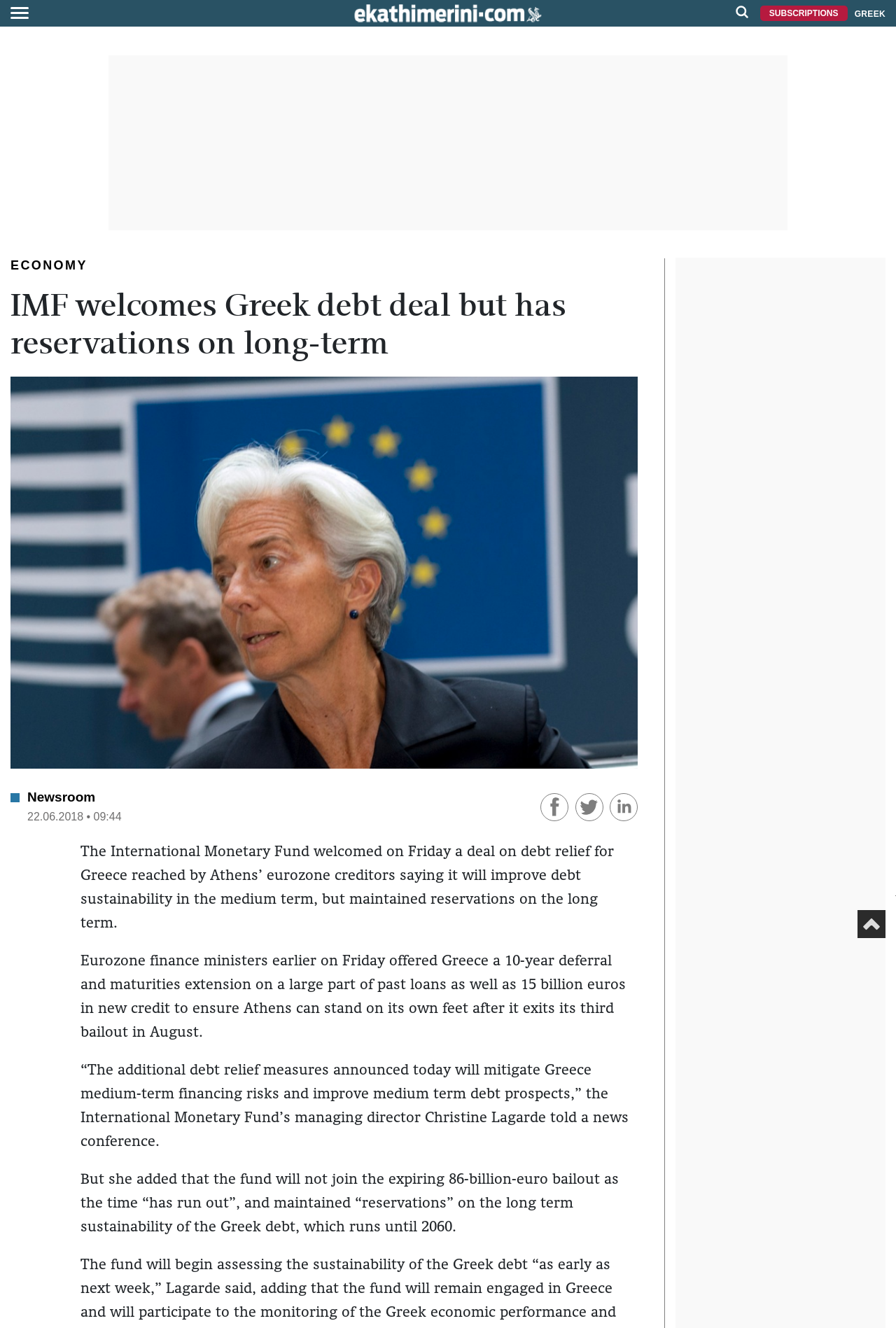What is the amount of new credit offered to Greece?
Ensure your answer is thorough and detailed.

The article states that Eurozone finance ministers offered Greece 15 billion euros in new credit to ensure Athens can stand on its own feet after it exits its third bailout in August.